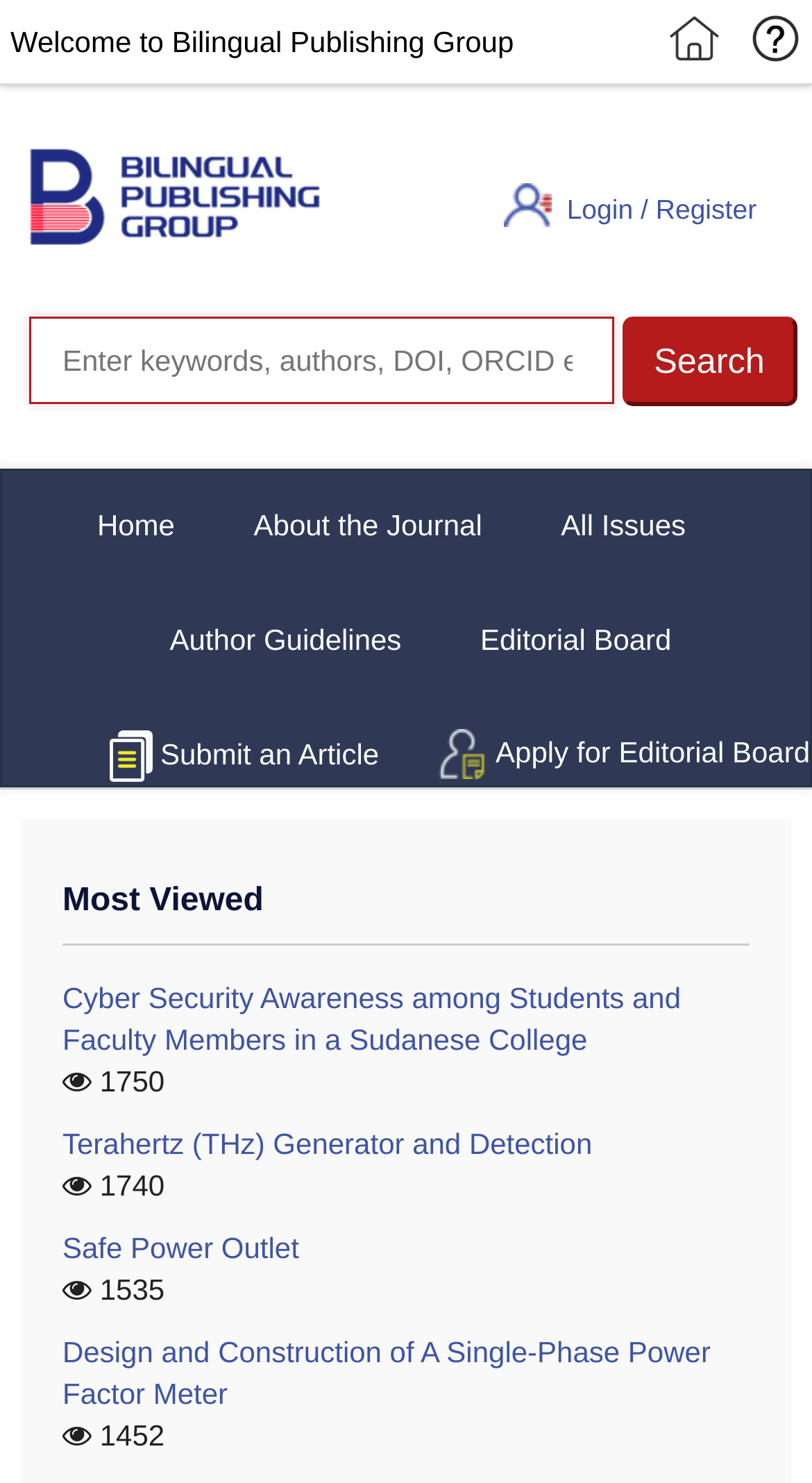Indicate the bounding box coordinates of the element that needs to be clicked to satisfy the following instruction: "Click on the login or register button". The coordinates should be four float numbers between 0 and 1, i.e., [left, top, right, bottom].

[0.595, 0.117, 0.939, 0.169]